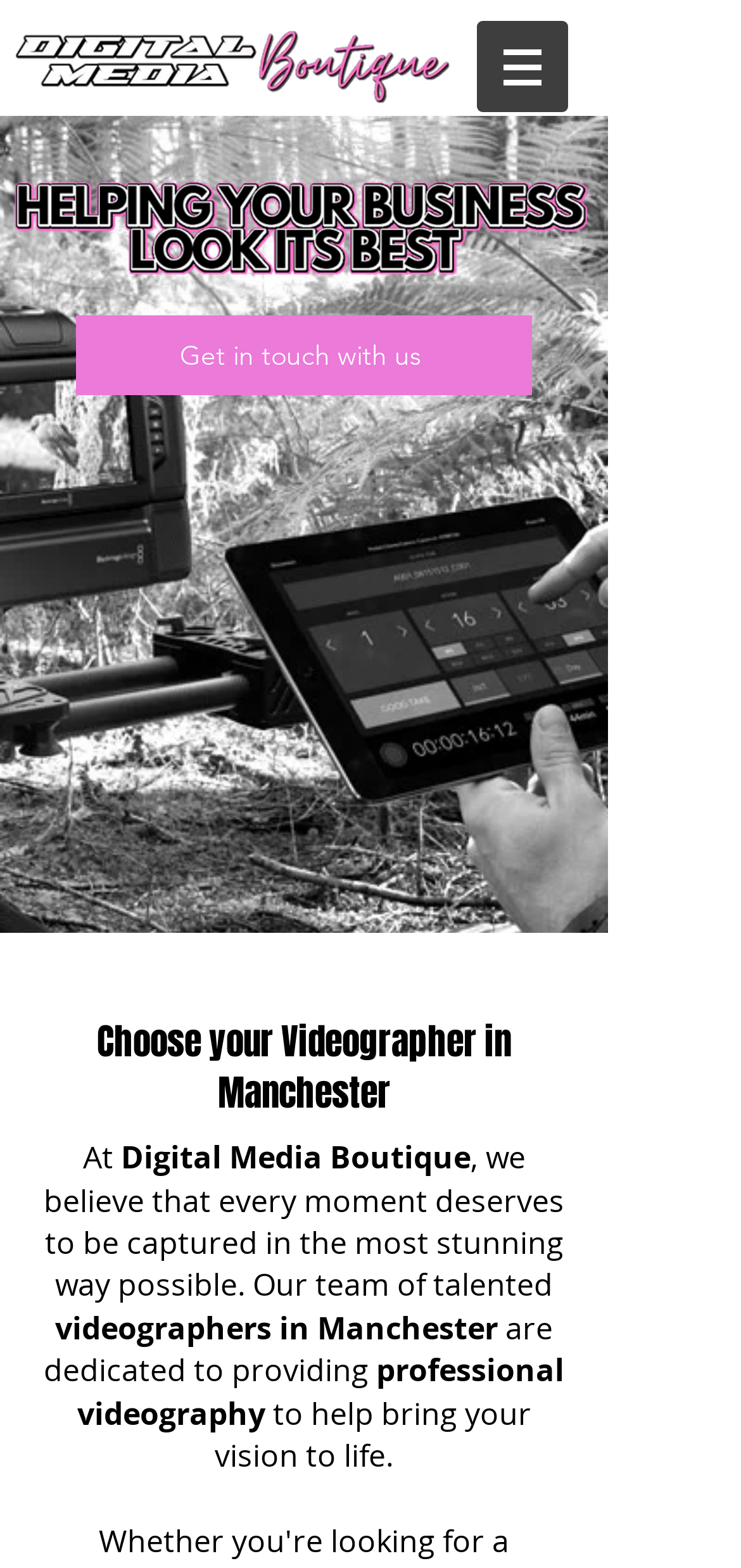Please give a concise answer to this question using a single word or phrase: 
What is the focus of the digital media boutique?

Creating stunning videos